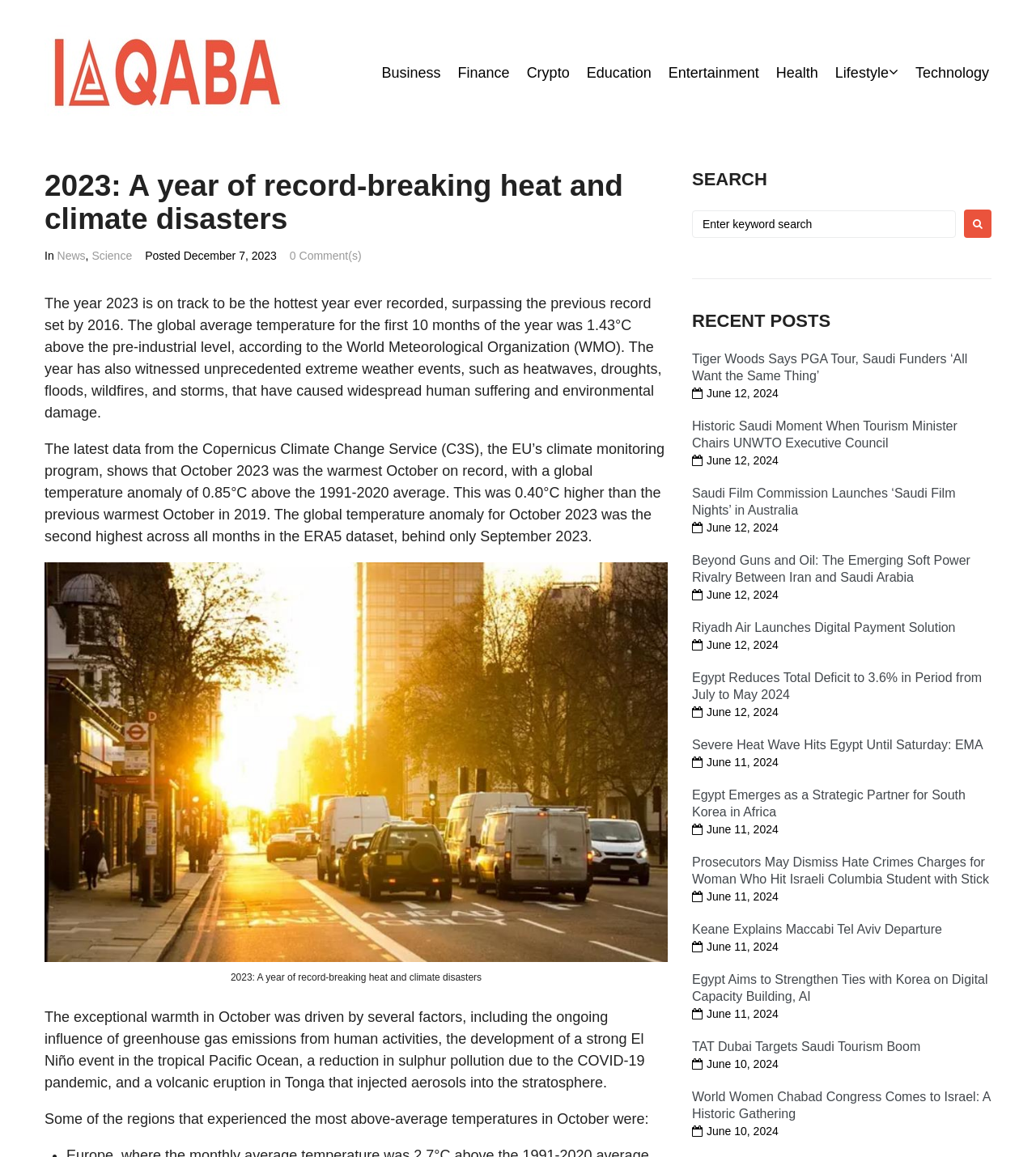Using the information from the screenshot, answer the following question thoroughly:
What is the topic of the article with the heading '2023: A year of record-breaking heat and climate disasters'?

The heading '2023: A year of record-breaking heat and climate disasters' and the text 'The exceptional warmth in October was driven by several factors, including the ongoing influence of greenhouse gas emissions from human activities...' suggest that the topic of the article is related to climate.